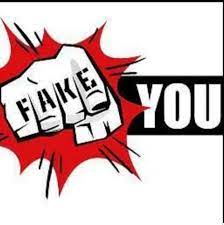What is the technology promoted in the image?
Refer to the screenshot and answer in one word or phrase.

Text-to-speech